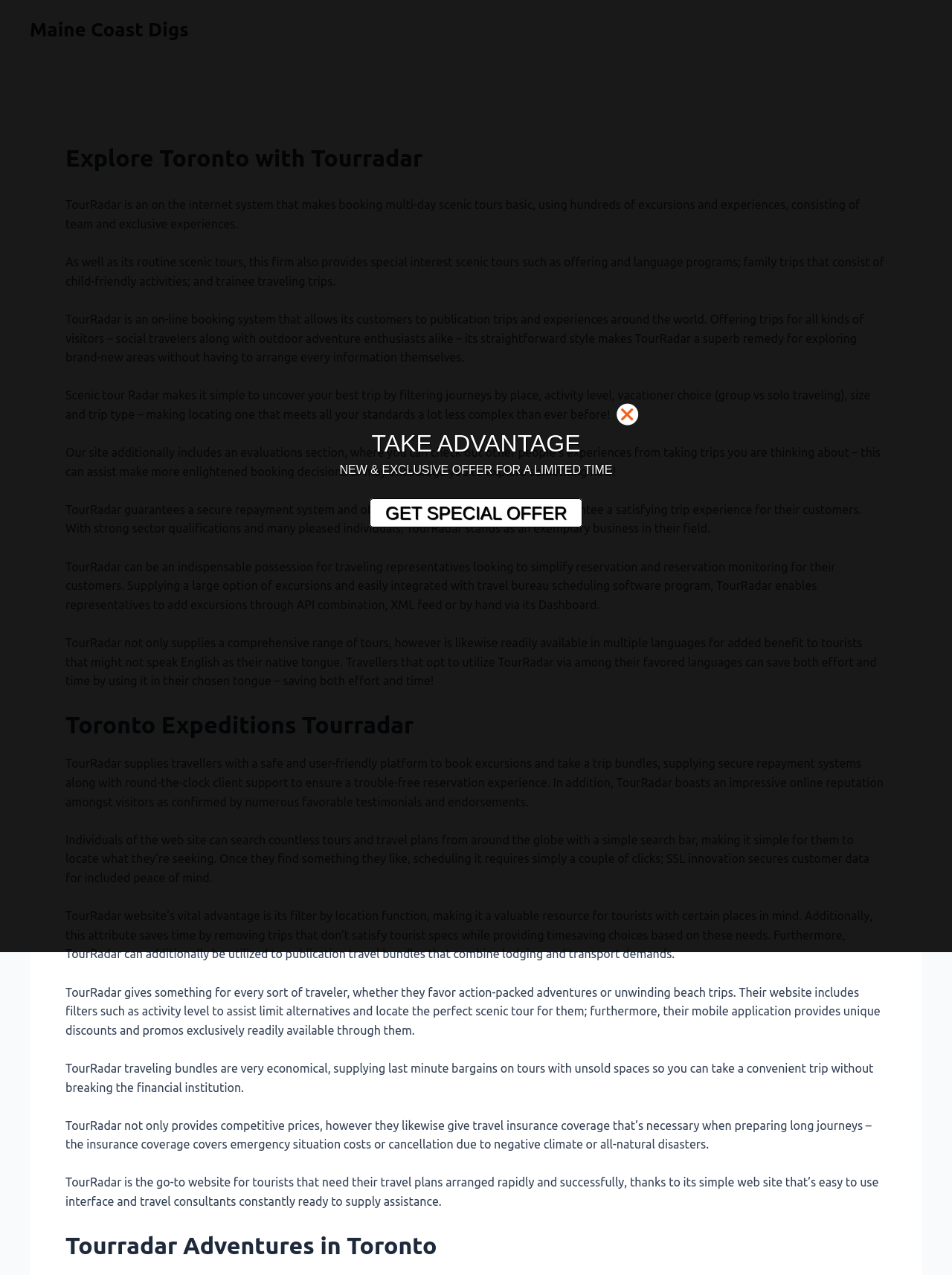Summarize the webpage with a detailed and informative caption.

The webpage is about TourRadar, a platform that allows users to book multi-day scenic tours and experiences. At the top, there is a link to "Maine Coast Digs" and a header that reads "Explore Toronto with Tourradar". Below this, there is a brief introduction to TourRadar, explaining its purpose and features.

The main content of the page is divided into several sections, each describing a different aspect of TourRadar. The first section explains how TourRadar makes booking tours and experiences easy, with a straightforward design and filtering options by location, activity level, and more. The next section highlights the benefits of using TourRadar, including a secure payment system, customer support, and an evaluations section where users can read reviews from others.

Further down, there is a section about TourRadar's features for travel agents, including integration with travel agency software and a large selection of tours. The page also mentions that TourRadar is available in multiple languages, making it accessible to tourists who may not speak English as their native tongue.

The next section is focused on Toronto expeditions, with a heading that reads "Toronto Expeditions Tourradar". This section describes how TourRadar provides a safe and user-friendly platform for booking tours and travel packages, with secure payment systems and round-the-clock customer support.

Below this, there are several paragraphs that highlight the benefits of using TourRadar, including its filter by location feature, ability to book travel packages that combine lodging and transport, and competitive prices. The page also mentions that TourRadar offers travel insurance that covers emergency expenses or cancellation due to negative weather or natural disasters.

On the right side of the page, there is a call-to-action section with a heading that reads "TAKE ADVANTAGE" and a link to "GET SPECIAL OFFER", which is likely a limited-time promotion.